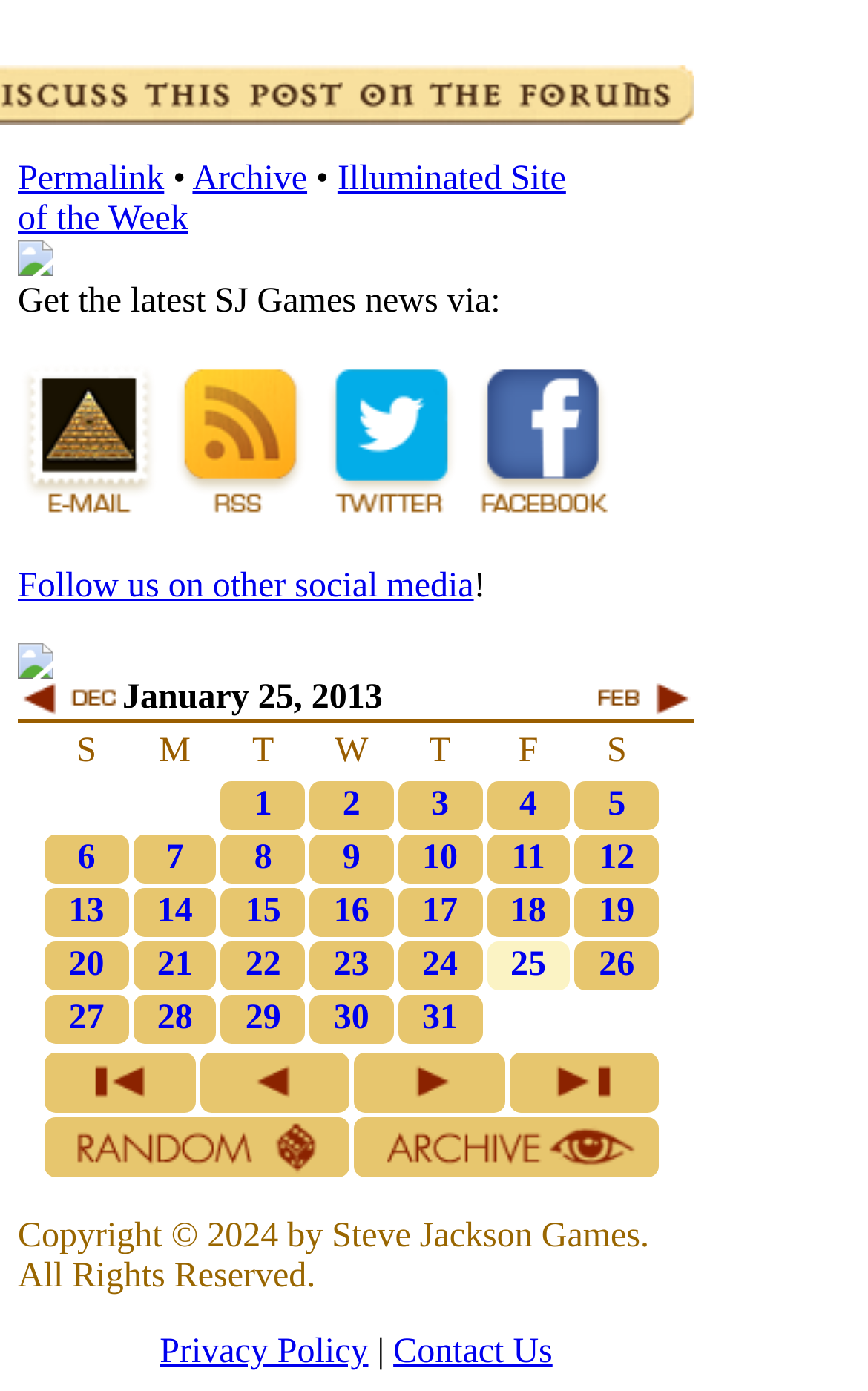Could you specify the bounding box coordinates for the clickable section to complete the following instruction: "view Legal information"?

None